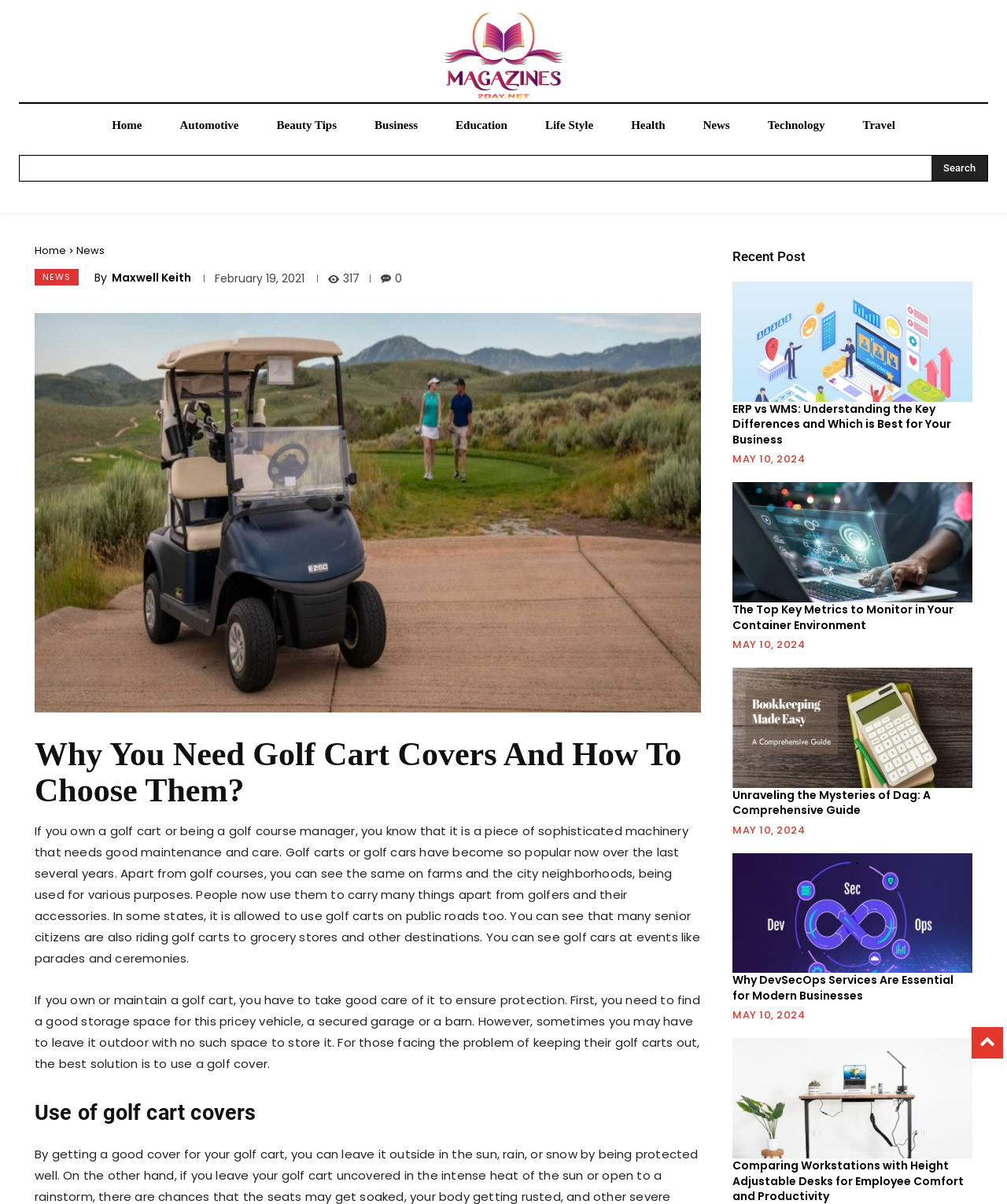Find and specify the bounding box coordinates that correspond to the clickable region for the instruction: "Read the article 'Why You Need Golf Cart Covers And How To Choose Them?'".

[0.034, 0.611, 0.696, 0.672]